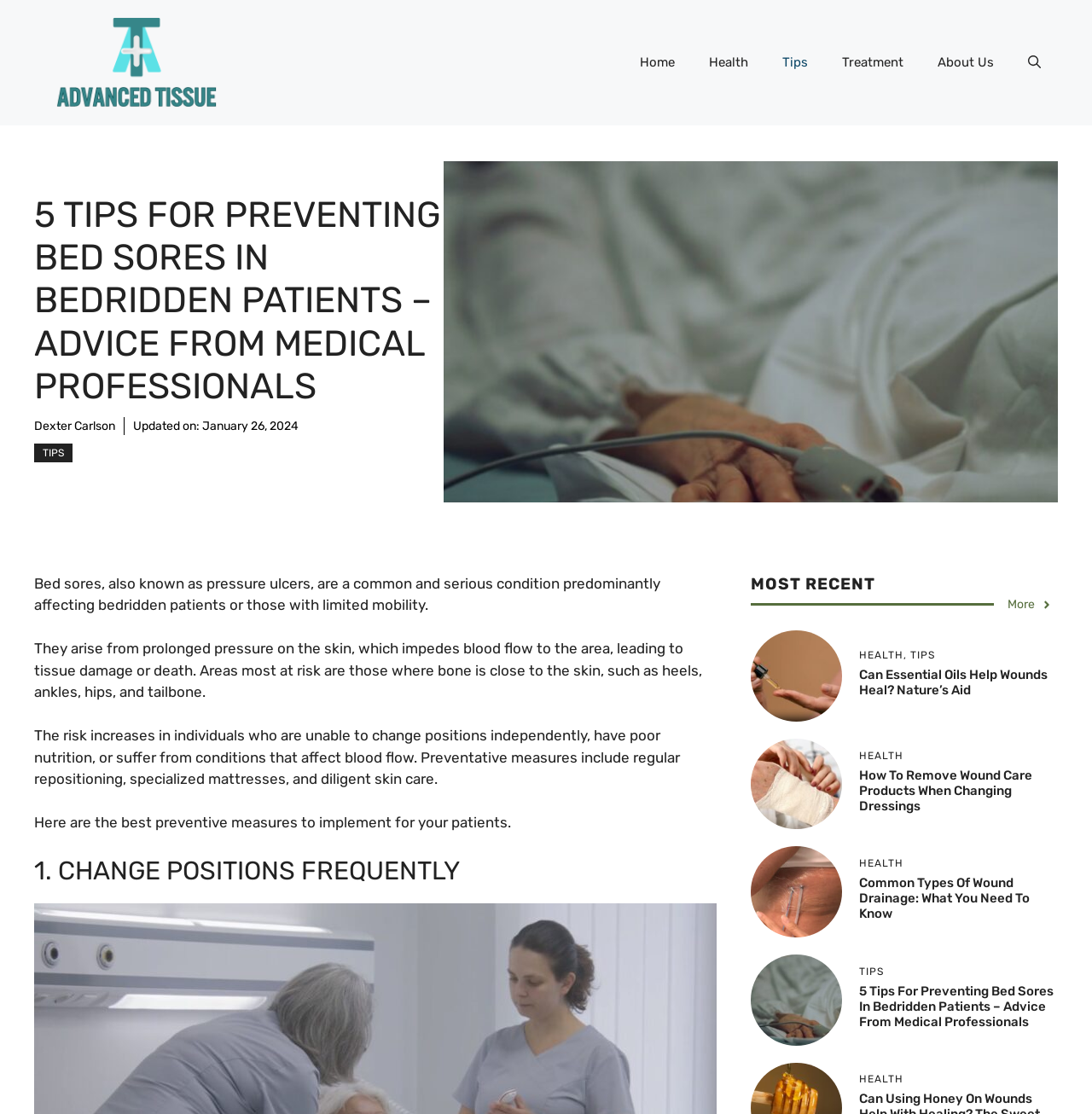Extract the bounding box coordinates for the UI element described as: "aria-label="Open Search Bar"".

[0.926, 0.033, 0.969, 0.079]